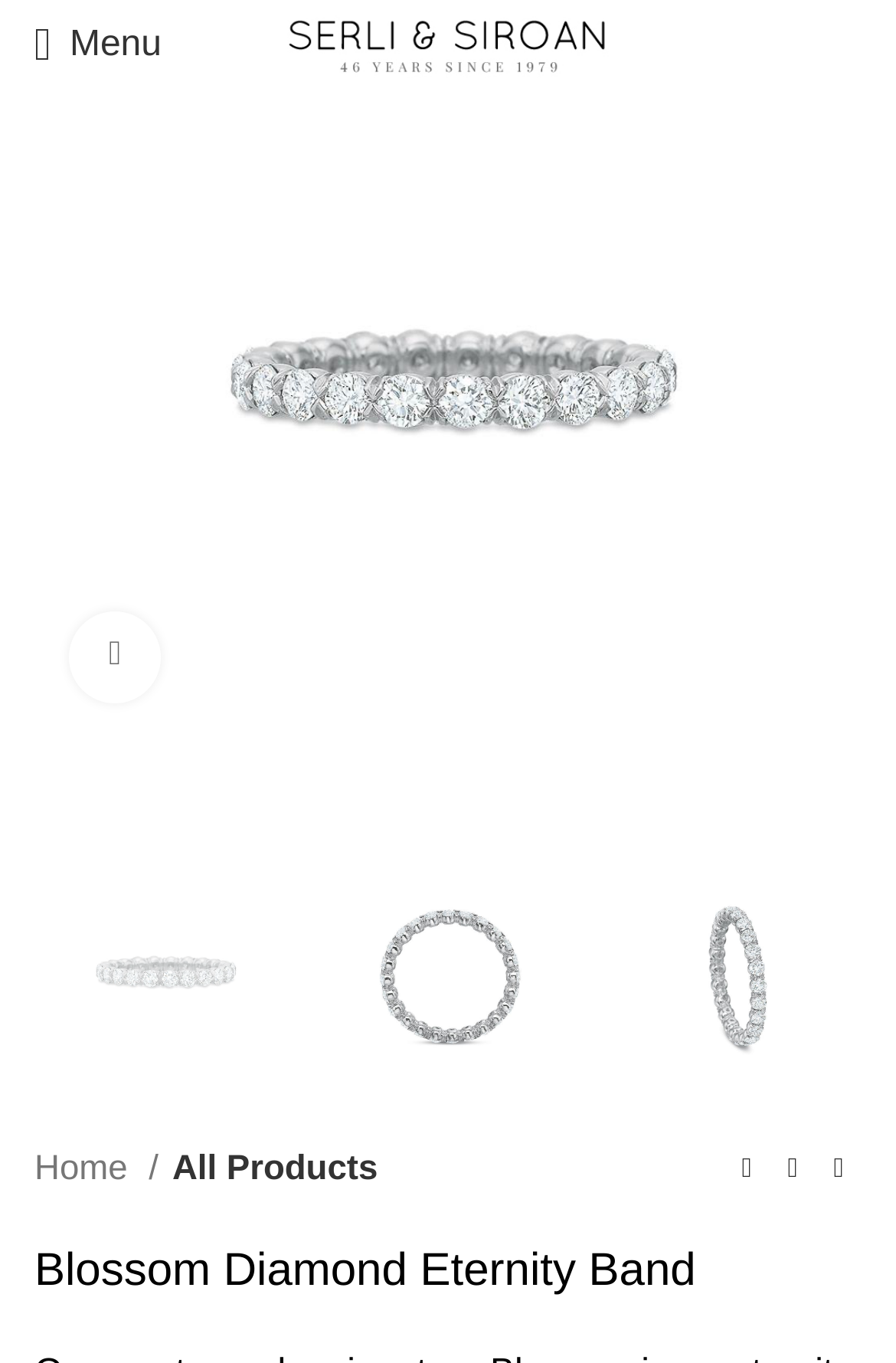What is the total weight of diamonds in the Blossom Diamond Eternity Band?
Refer to the image and provide a detailed answer to the question.

I searched for information related to the diamonds in the Blossom Diamond Eternity Band and found that it is 'diamond set all the way around with a total weight of 1.13cts'.